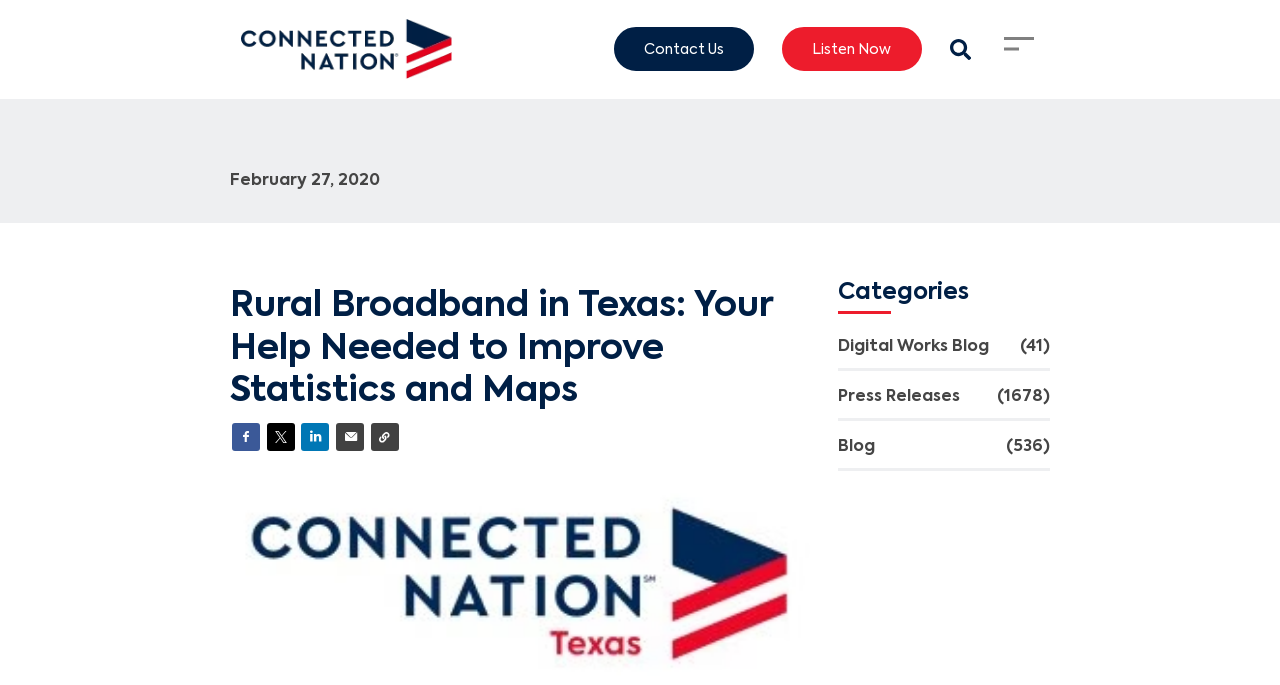Identify the webpage's primary heading and generate its text.

Rural Broadband in Texas: Your Help Needed to Improve Statistics and Maps